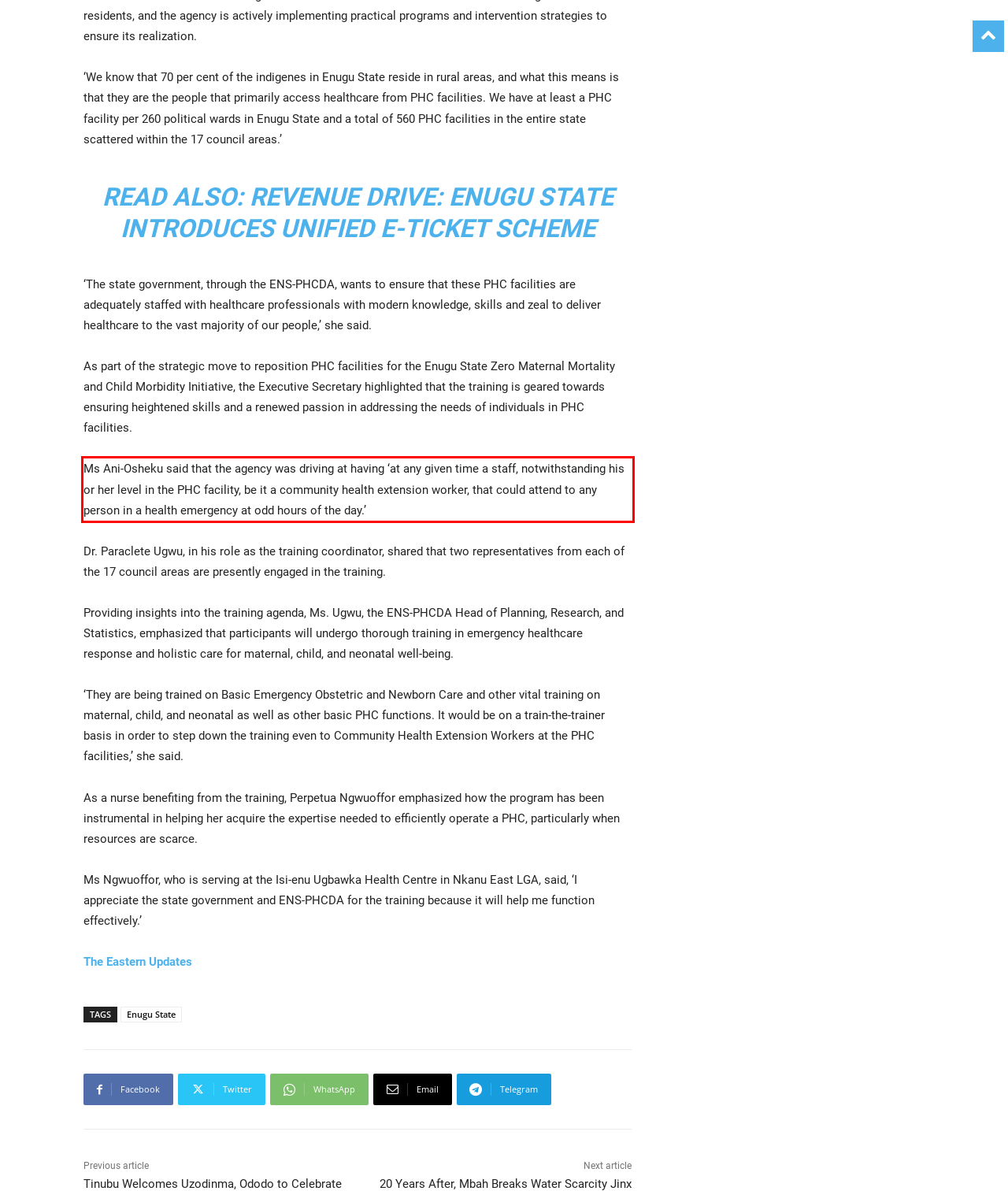Identify the text inside the red bounding box in the provided webpage screenshot and transcribe it.

Ms Ani-Osheku said that the agency was driving at having ‘at any given time a staff, notwithstanding his or her level in the PHC facility, be it a community health extension worker, that could attend to any person in a health emergency at odd hours of the day.’